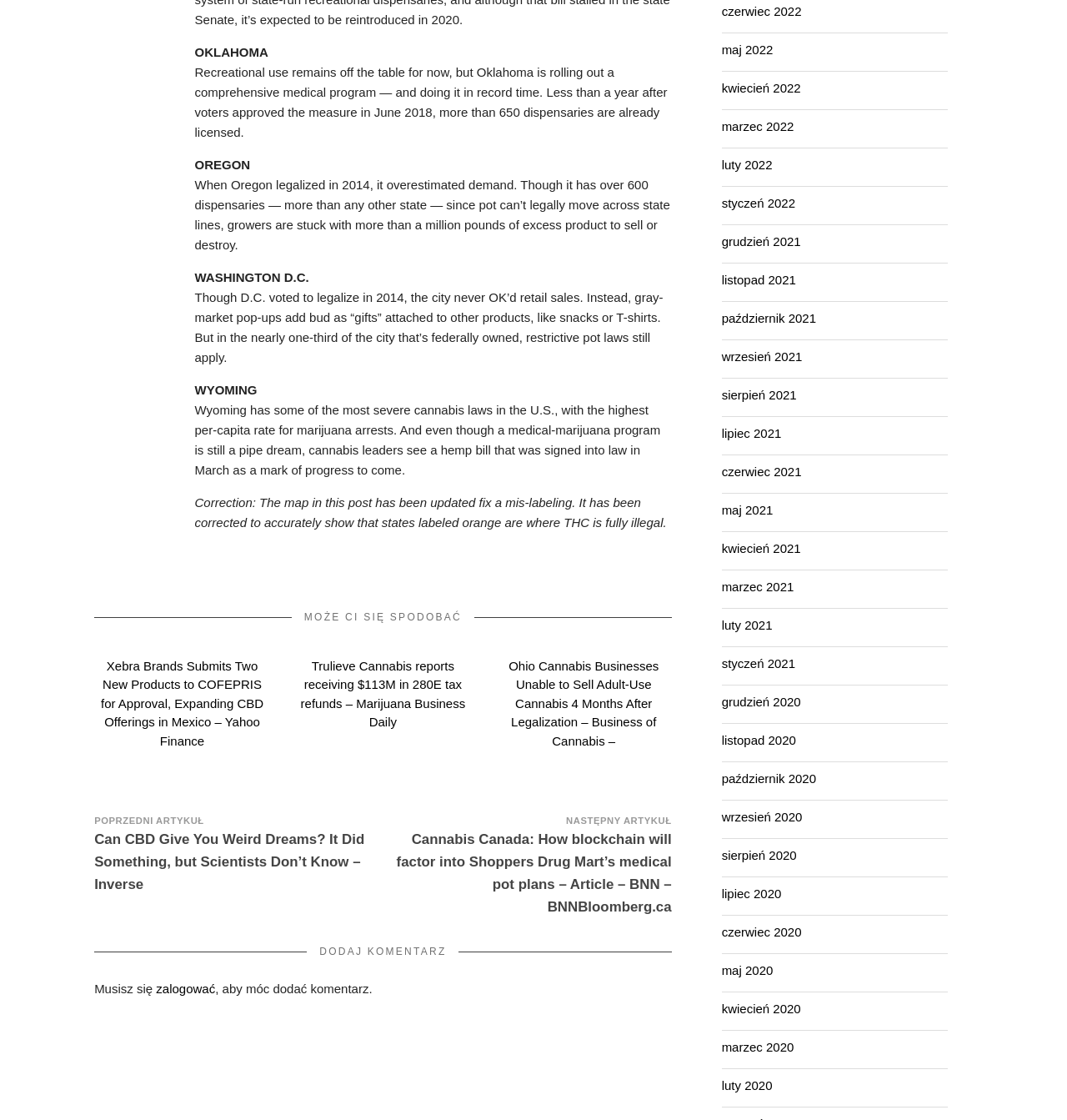Please examine the image and provide a detailed answer to the question: What is the issue with cannabis in Oregon?

According to the text, 'Though it has over 600 dispensaries — more than any other state — since pot can’t legally move across state lines, growers are stuck with more than a million pounds of excess product to sell or destroy.' This indicates that Oregon has an issue with excess cannabis product.